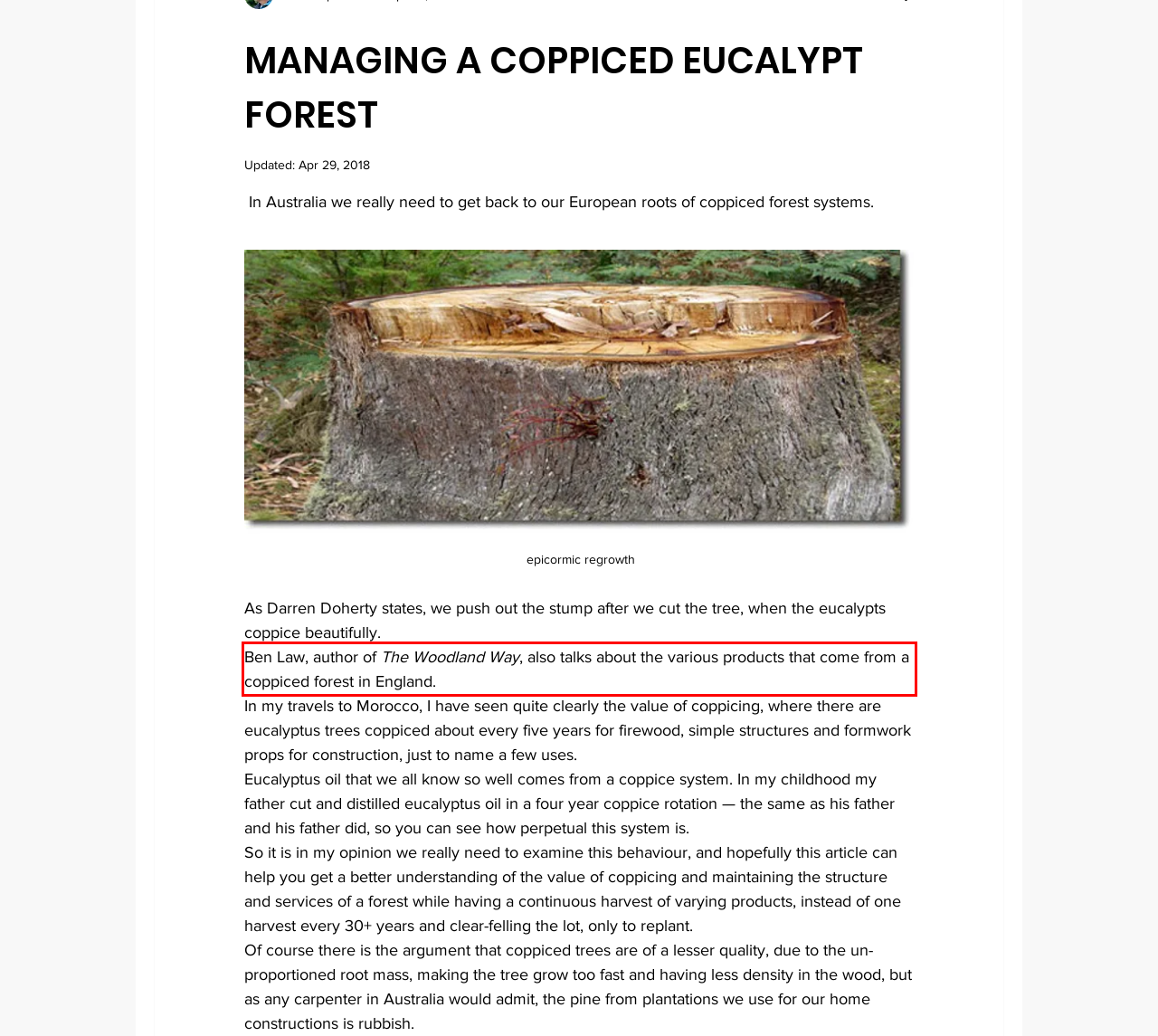Identify the red bounding box in the webpage screenshot and perform OCR to generate the text content enclosed.

Ben Law, author of The Woodland Way, also talks about the various products that come from a coppiced forest in England.